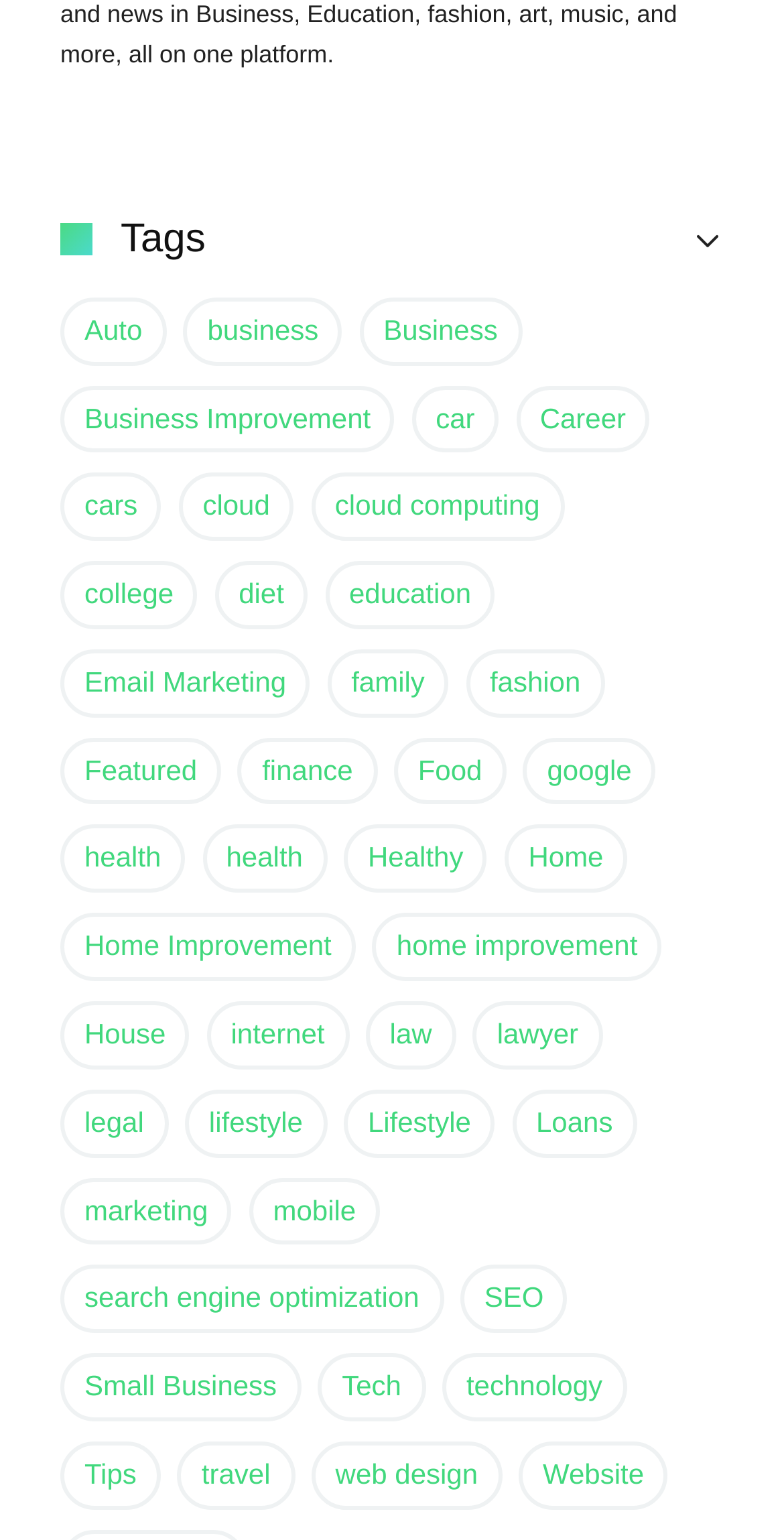What is the category that appears last on the webpage?
Using the image as a reference, answer the question in detail.

By analyzing the bounding box coordinates, I determined that the link 'Website (9 items)' has the largest y1 value, indicating that it appears last on the webpage.